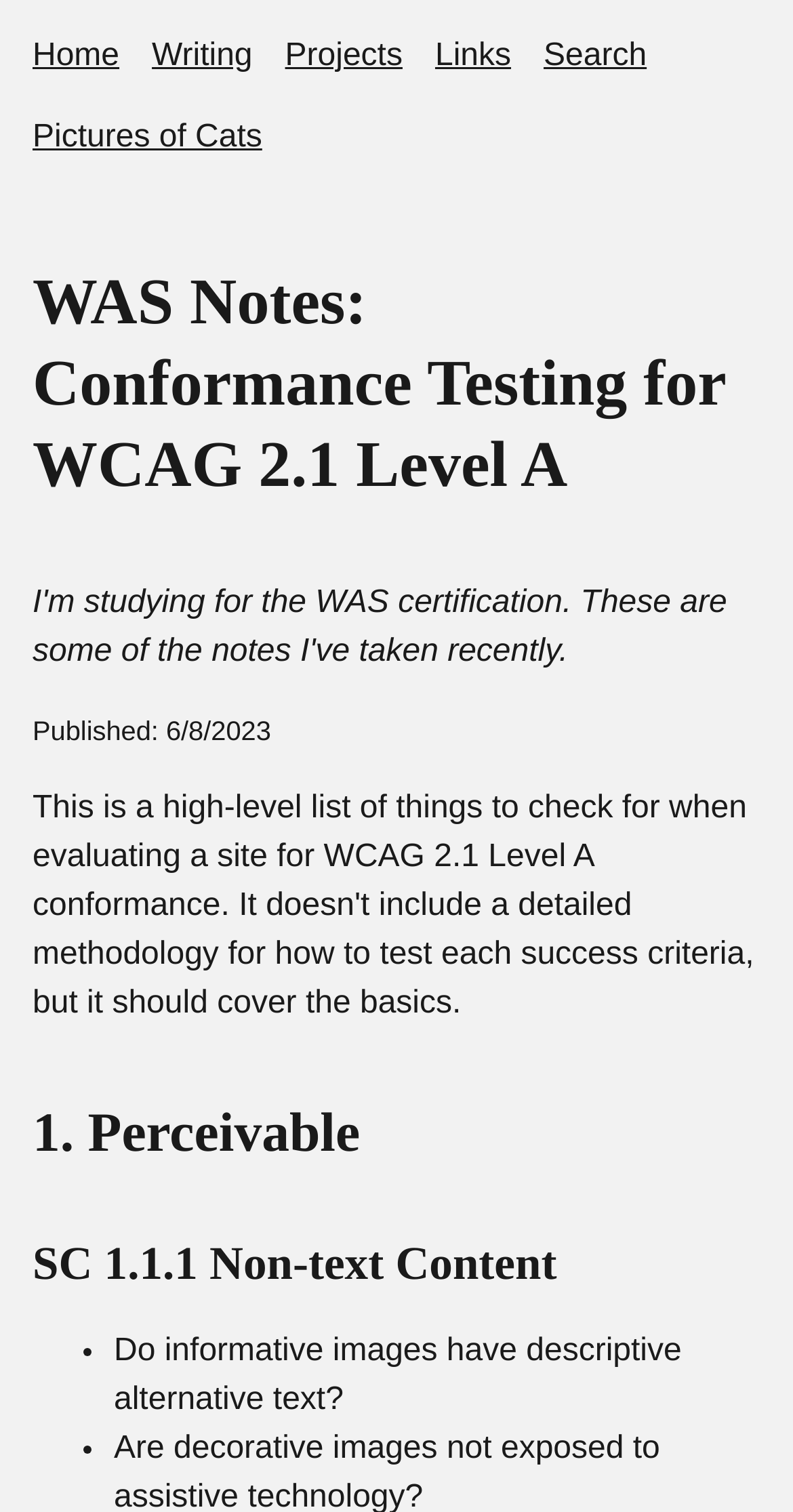Please mark the bounding box coordinates of the area that should be clicked to carry out the instruction: "read non-text content guideline".

[0.717, 0.817, 0.746, 0.852]